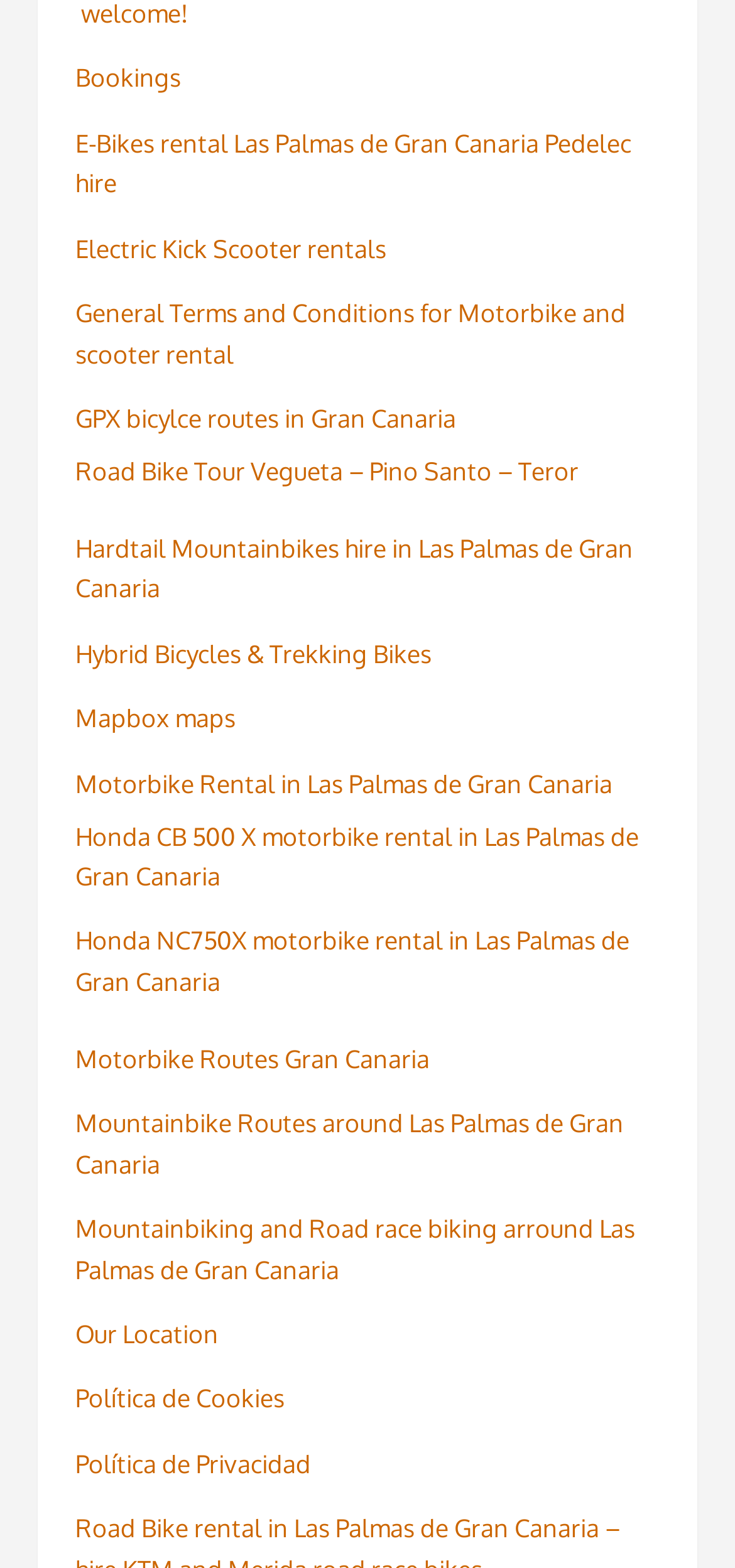Find the bounding box coordinates of the clickable area required to complete the following action: "Book a road bike tour".

[0.103, 0.291, 0.787, 0.31]